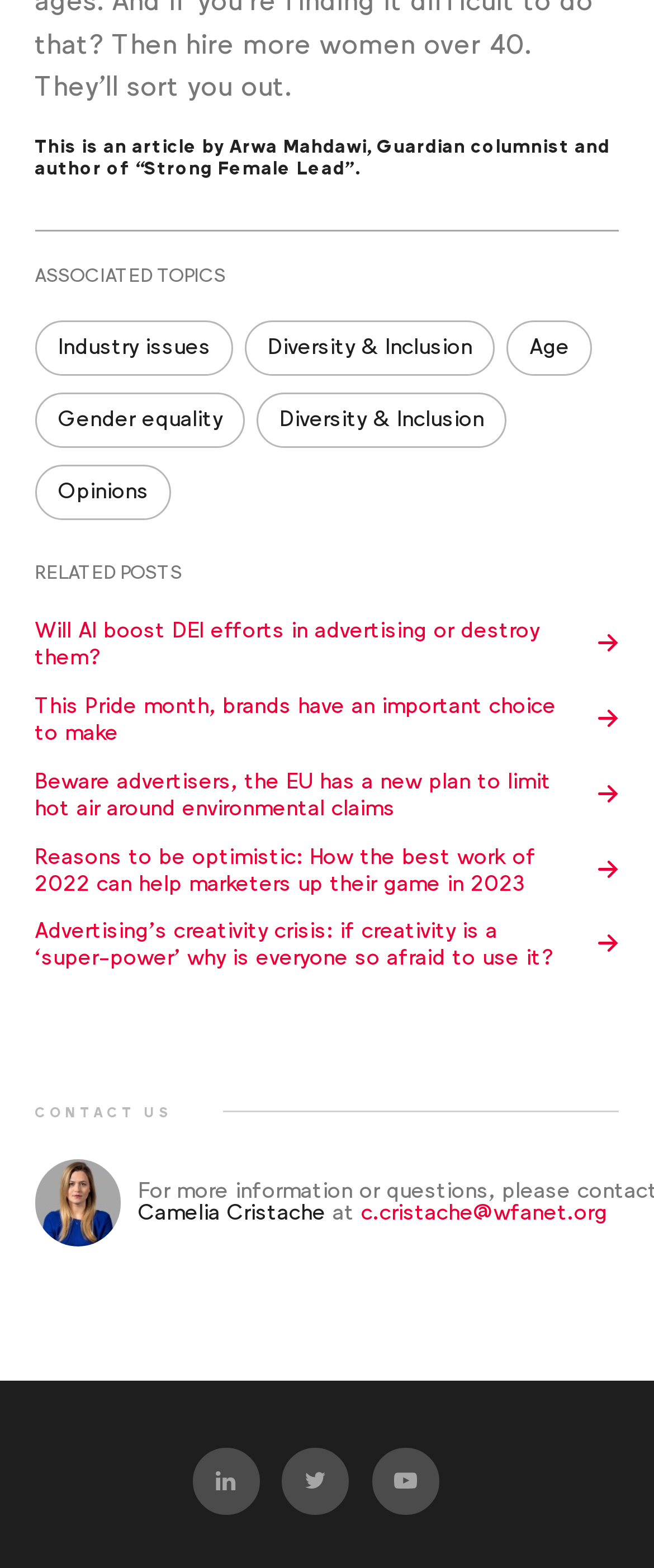Identify the bounding box coordinates for the UI element described as follows: "Industry issues". Ensure the coordinates are four float numbers between 0 and 1, formatted as [left, top, right, bottom].

[0.053, 0.204, 0.357, 0.239]